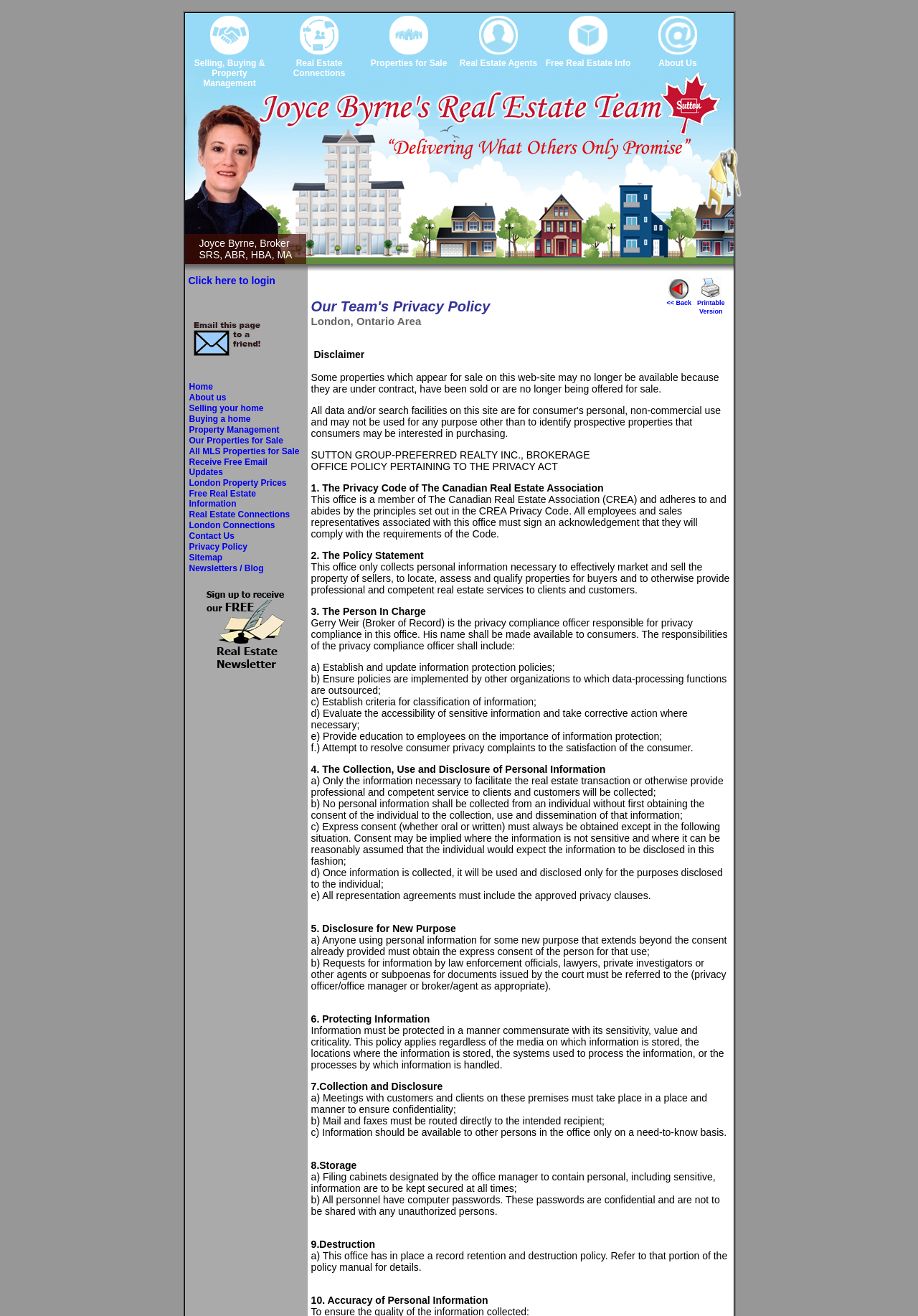Kindly provide the bounding box coordinates of the section you need to click on to fulfill the given instruction: "Click the 'Login' link".

[0.205, 0.209, 0.3, 0.218]